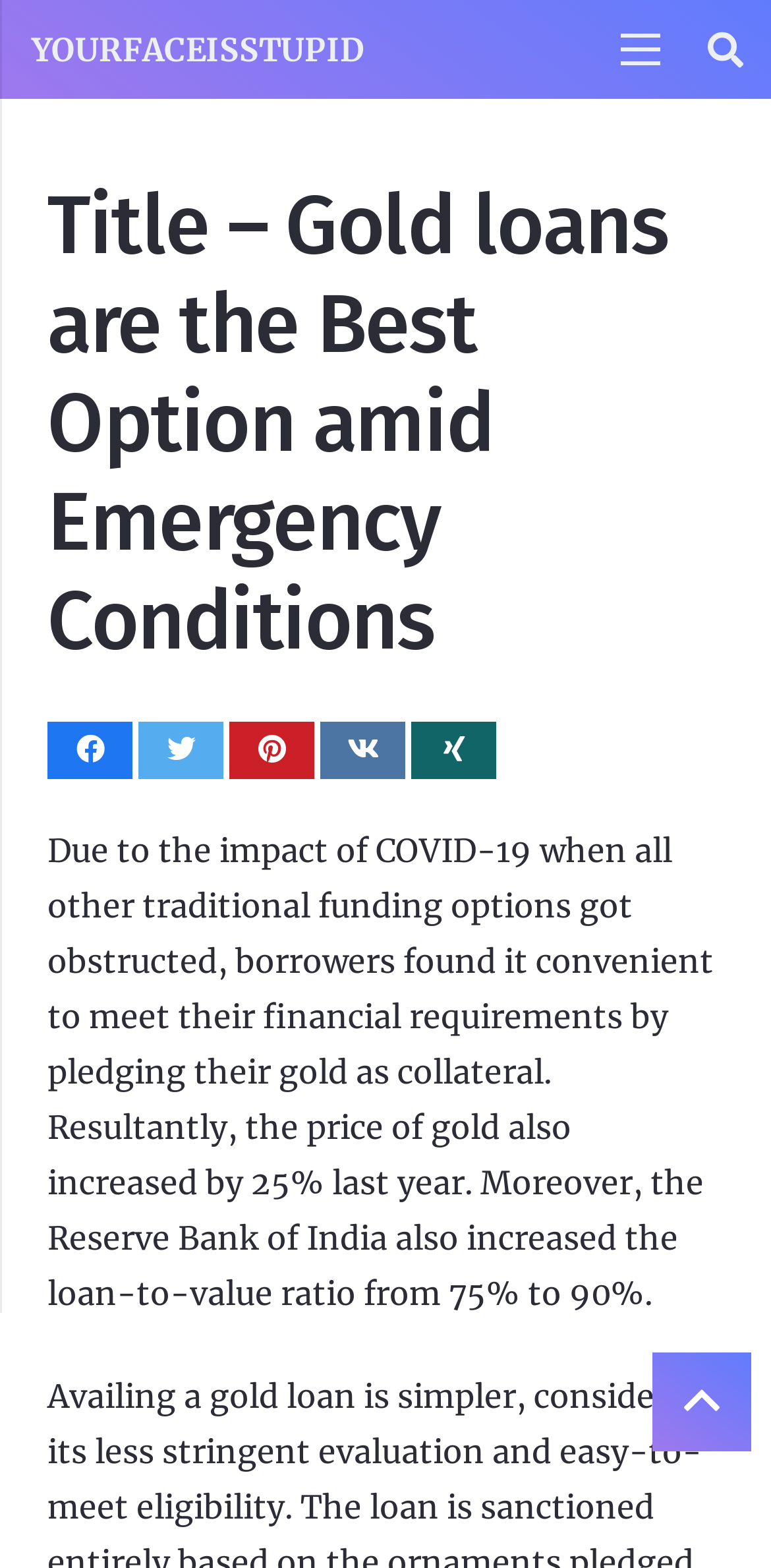Using the information in the image, could you please answer the following question in detail:
What is the function of the 'Share this' links?

The 'Share this' links are provided multiple times on the webpage, and their function is to allow users to share the content of the webpage on various platforms, such as Twitter, Pinterest, and others.